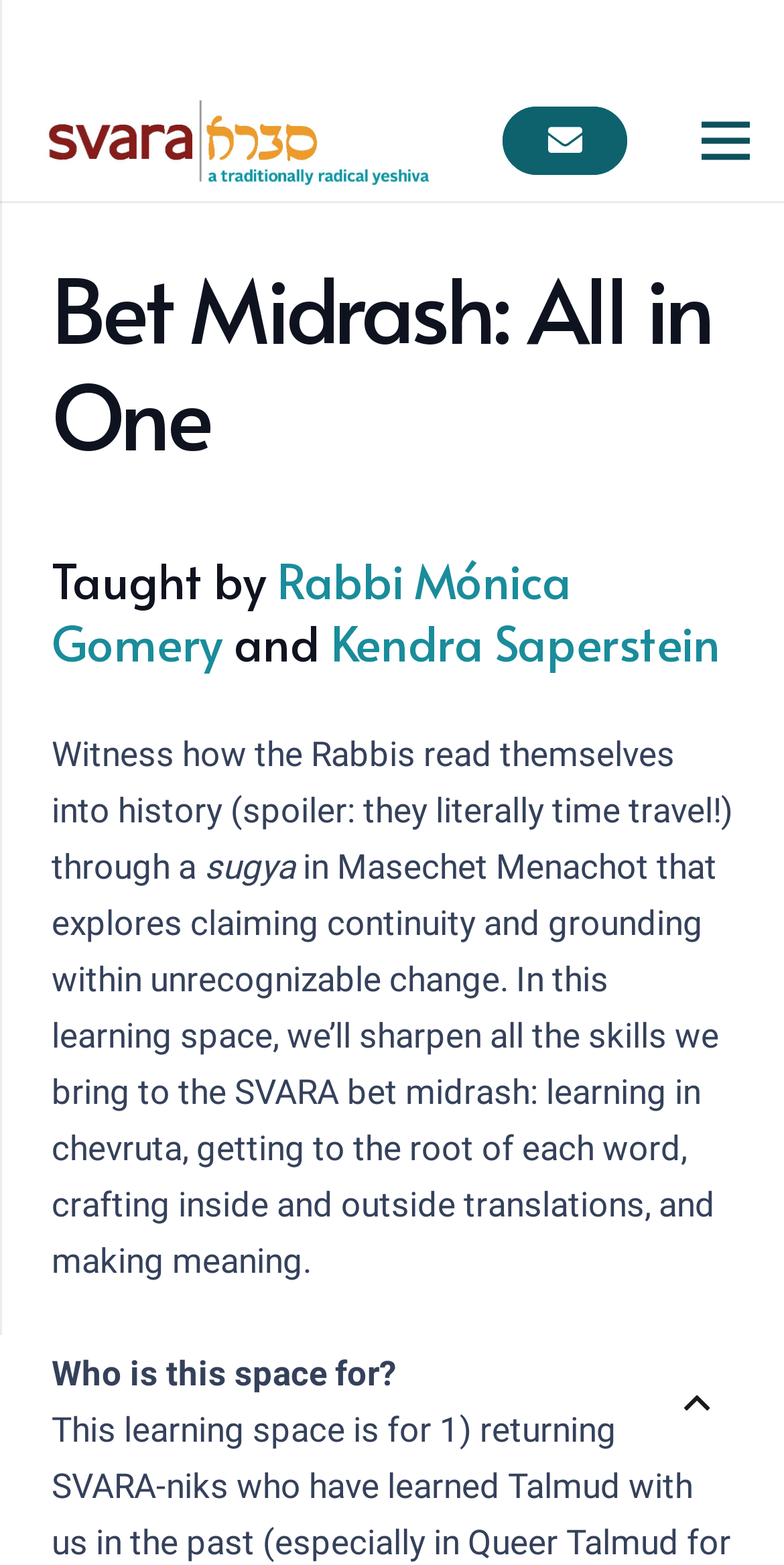Using the elements shown in the image, answer the question comprehensively: What is the purpose of the 'Back to top' button?

The 'Back to top' button is located at the bottom right corner of the webpage, and its purpose is to allow users to quickly scroll back to the top of the page, likely after reading the content.